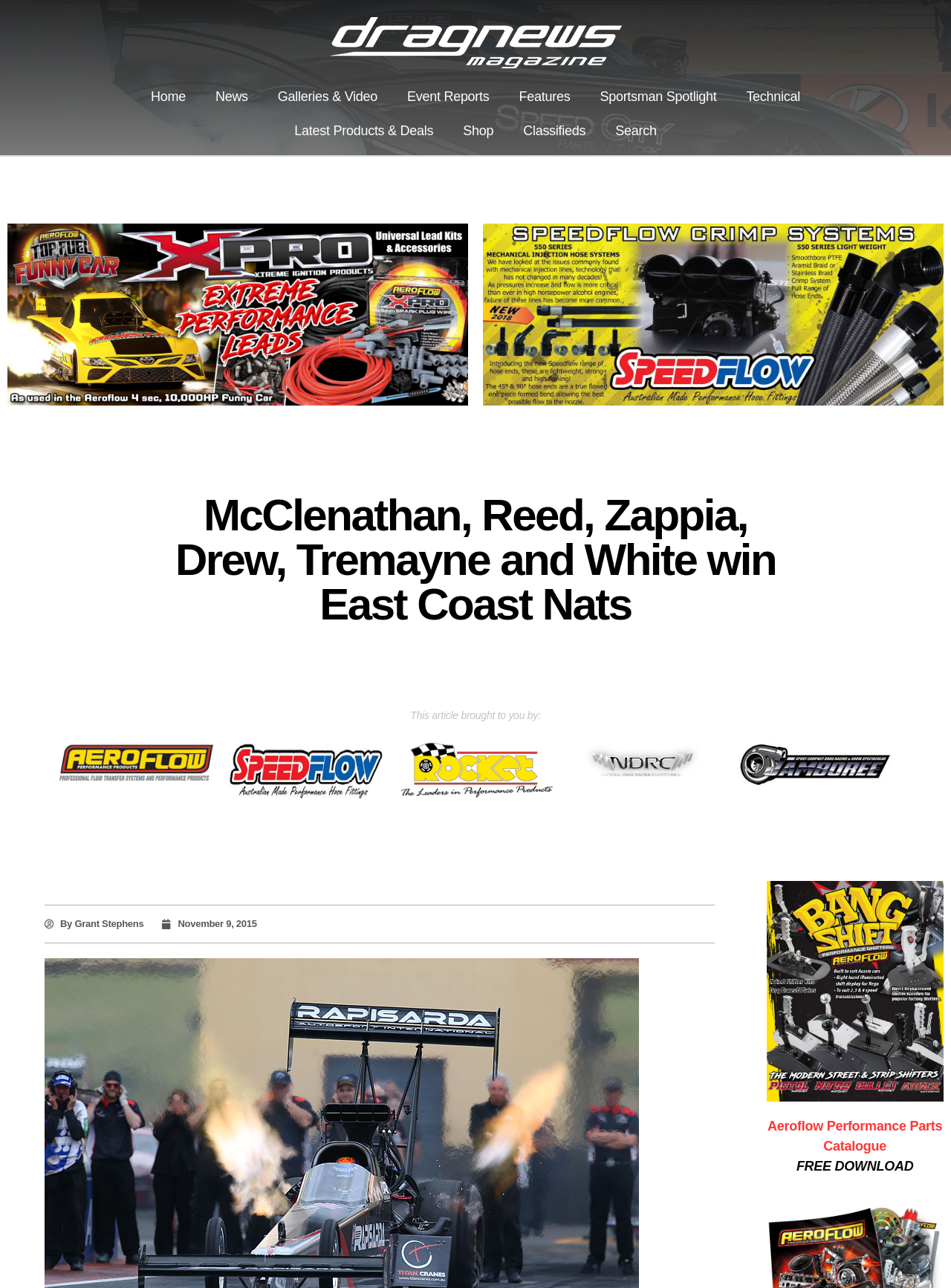Locate the bounding box coordinates of the UI element described by: "News". The bounding box coordinates should consist of four float numbers between 0 and 1, i.e., [left, top, right, bottom].

[0.211, 0.062, 0.276, 0.088]